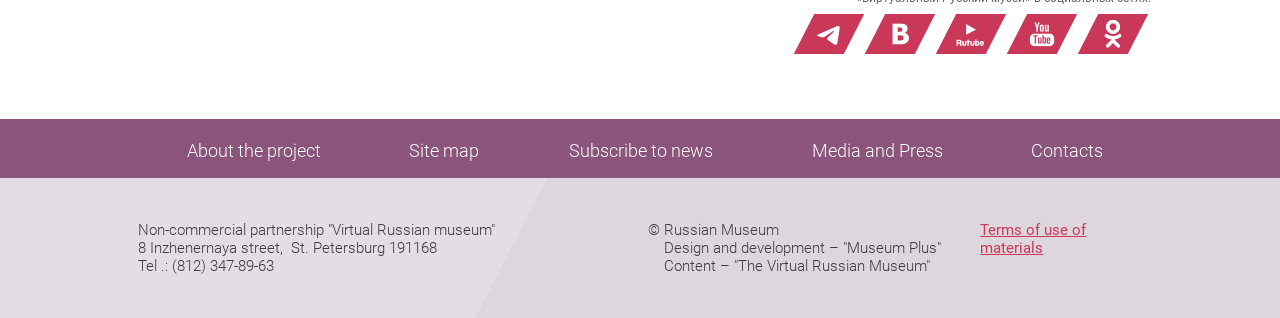What is the address of the museum?
Please look at the screenshot and answer in one word or a short phrase.

8 Inzhenernaya street, St. Petersburg 191168